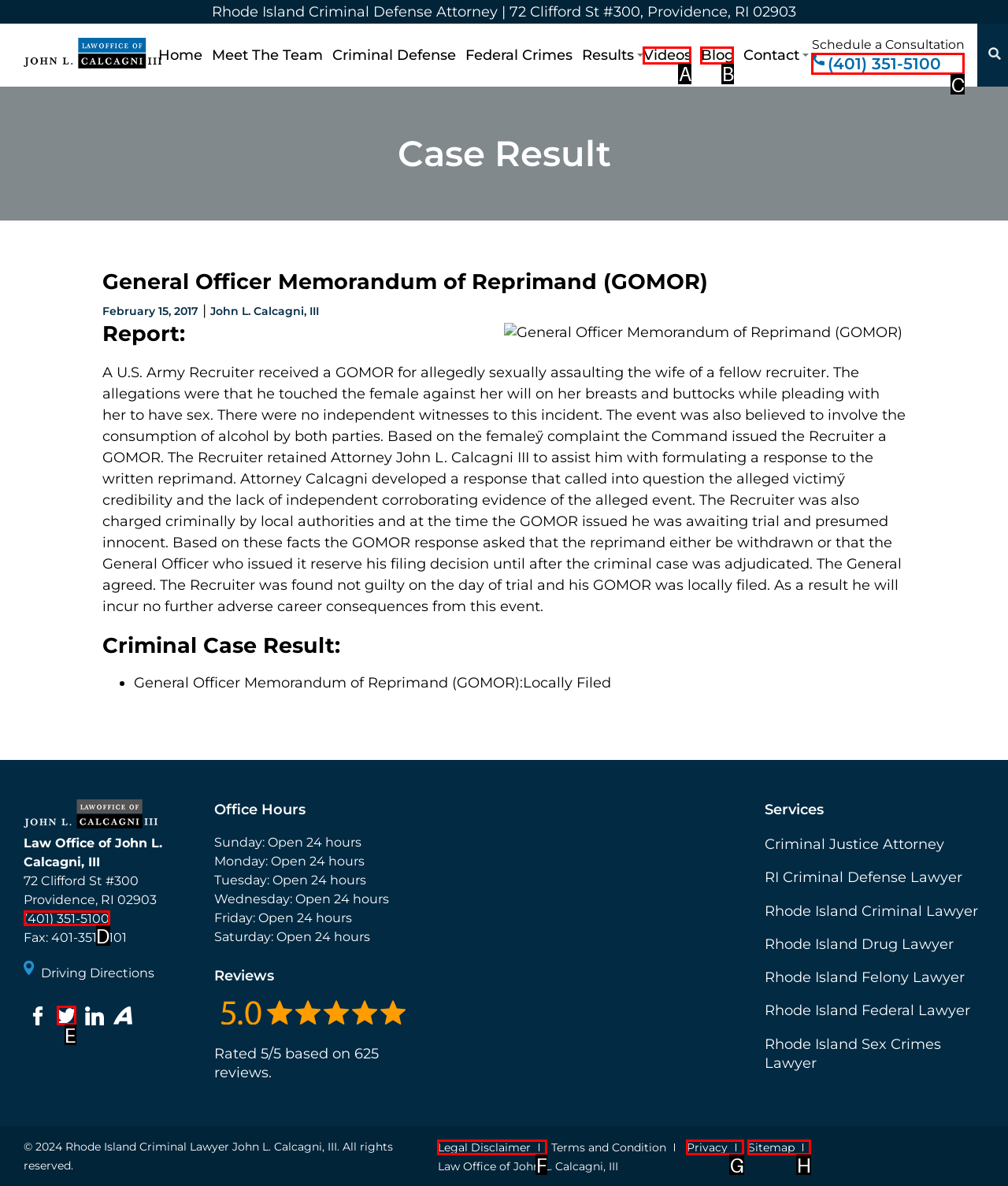Which UI element matches this description: (401) 351-5100?
Reply with the letter of the correct option directly.

C